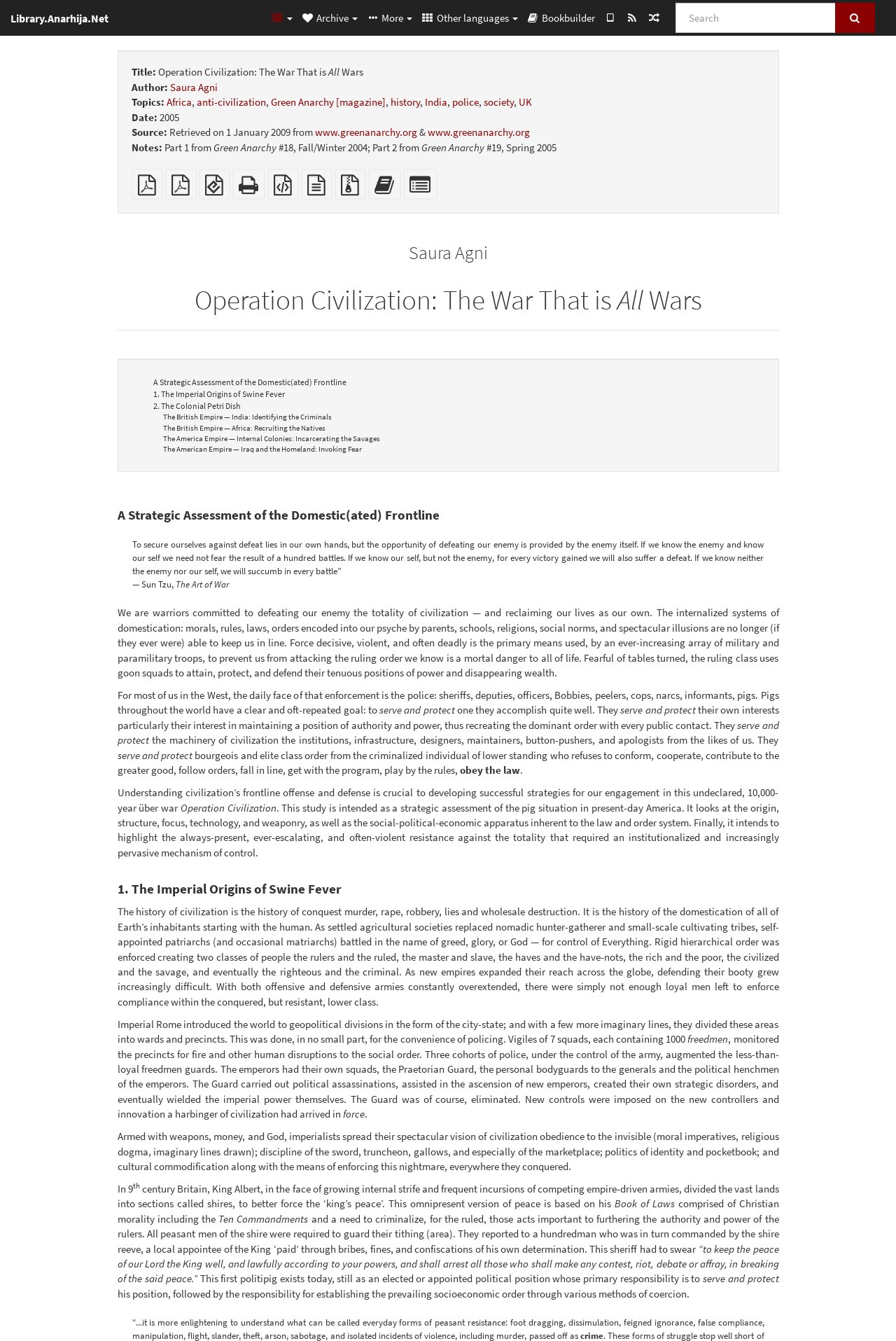Find the bounding box coordinates for the element that must be clicked to complete the instruction: "Go to the author's page". The coordinates should be four float numbers between 0 and 1, indicated as [left, top, right, bottom].

[0.189, 0.06, 0.243, 0.07]